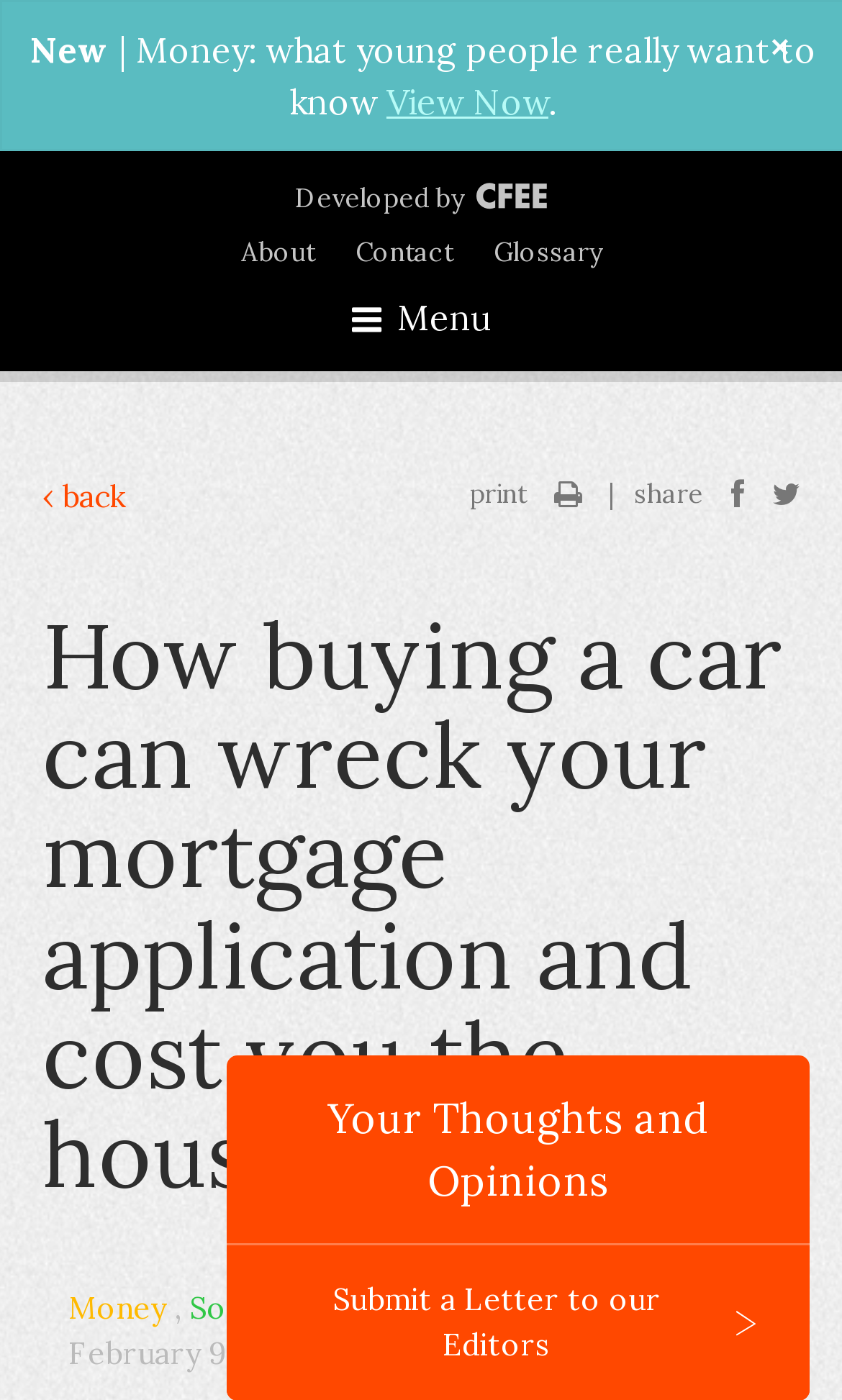What is the date of the article?
Look at the image and respond to the question as thoroughly as possible.

The date of the article can be found at the bottom of the webpage, where it is listed as 'February 9, 2024'. This suggests that the article was published on this date.